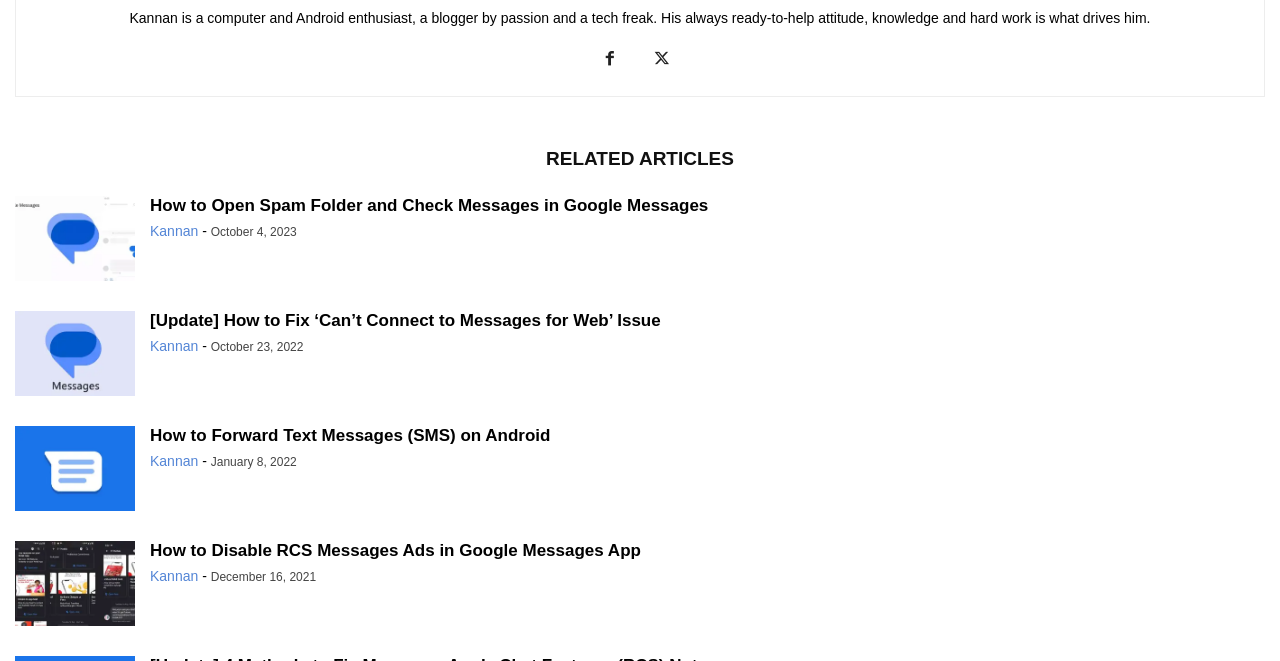Given the description of the UI element: "Kannan", predict the bounding box coordinates in the form of [left, top, right, bottom], with each value being a float between 0 and 1.

[0.117, 0.337, 0.155, 0.362]